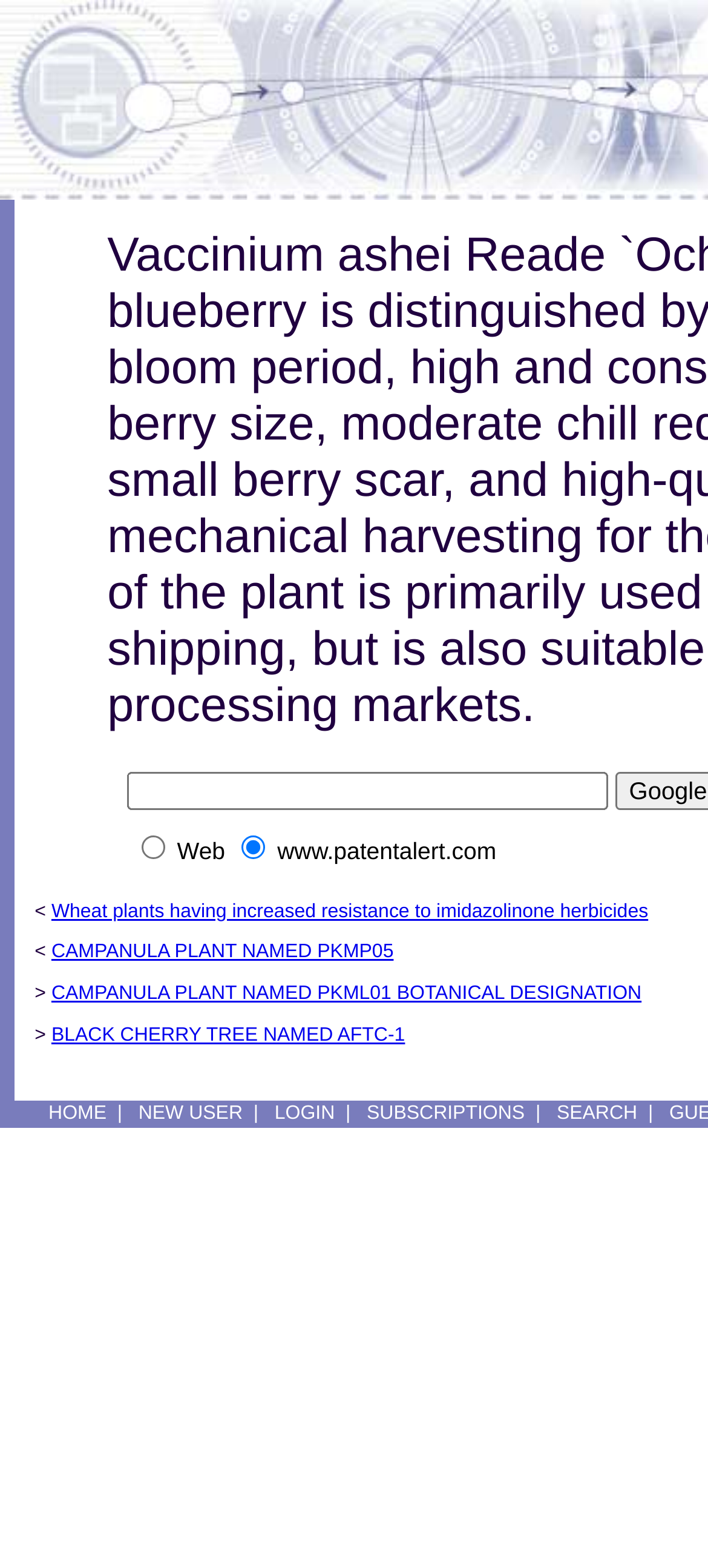Identify the bounding box coordinates of the region I need to click to complete this instruction: "click the link to CAMPANULA PLANT NAMED PKMP05".

[0.073, 0.6, 0.556, 0.614]